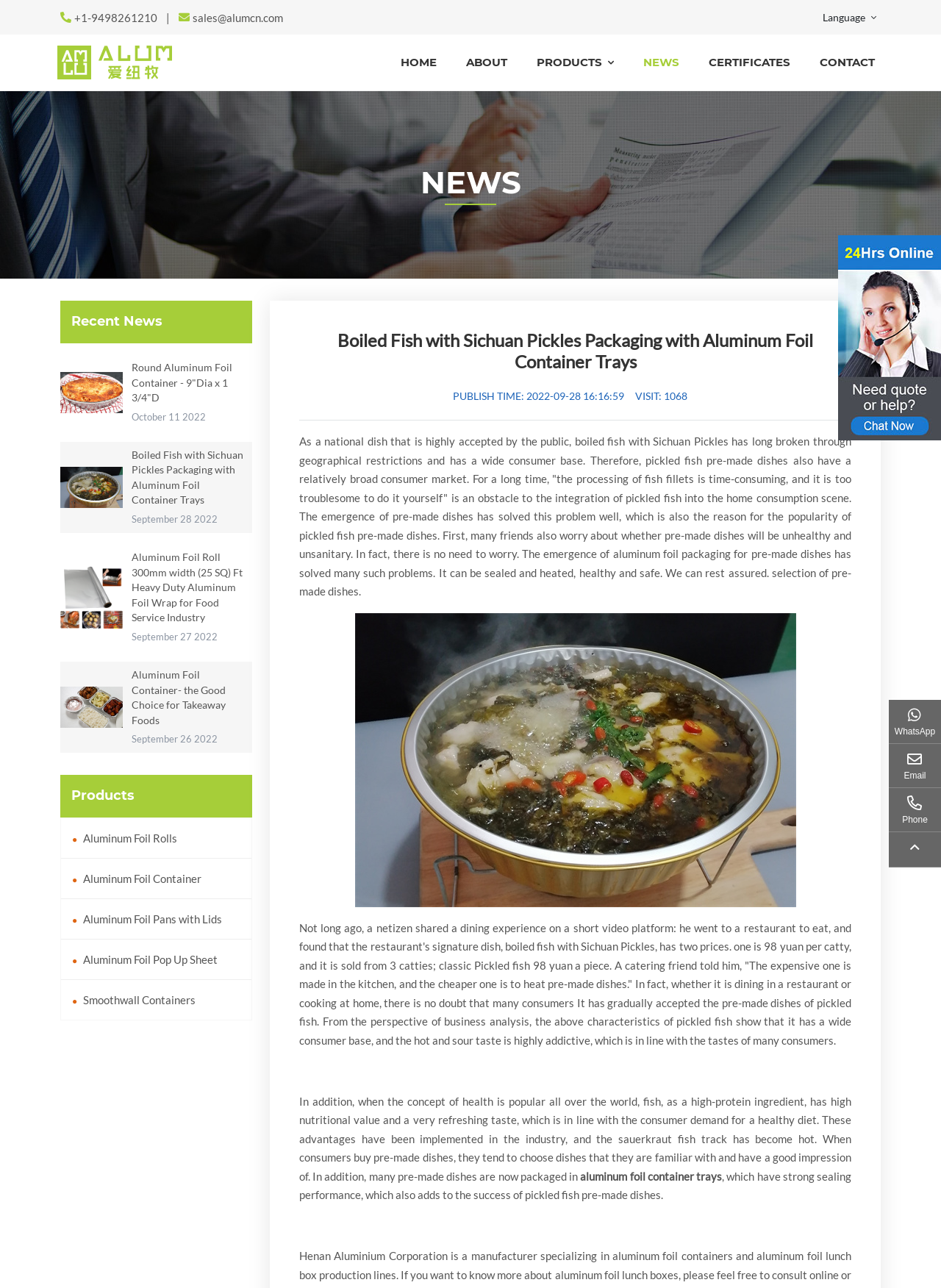Offer an in-depth caption of the entire webpage.

This webpage is about Boiled Fish with Sichuan Pickles Packaging with Aluminum Foil Container Trays. At the top, there is a navigation menu with links to "HOME", "ABOUT", "PRODUCTS", "NEWS", "CERTIFICATES", and "CONTACT". Below the navigation menu, there is a heading "NEWS" followed by a subheading "Boiled Fish with Sichuan Pickles Packaging with Aluminum Foil Container Trays" and a paragraph of text discussing the popularity of pickled fish pre-made dishes. 

To the right of the subheading, there is an image of Boiled Fish with Sichuan Pickles Packaging with Aluminum Foil Container Trays. Below the image, there are two paragraphs of text discussing the advantages of pickled fish pre-made dishes, including their wide consumer base, high nutritional value, and refreshing taste.

Further down the page, there is a section titled "Recent News" with three articles, each with a heading, an image, and a publication date. The articles are about Round Aluminum Foil Container, Boiled Fish with Sichuan Pickles Packaging with Aluminum Foil Container Trays, and Aluminum Foil Roll 300mm width (25 SQ) Ft Heavy Duty Aluminum Foil Wrap for Food Service Industry.

On the left side of the page, there is a menu with links to various products, including Aluminum Foil Rolls, Aluminum Foil Container, Aluminum Foil Pans with Lids, Aluminum Foil Pop Up Sheet, and Smoothwall Containers. At the bottom of the page, there are links to WhatsApp, Email, and Phone contact information.